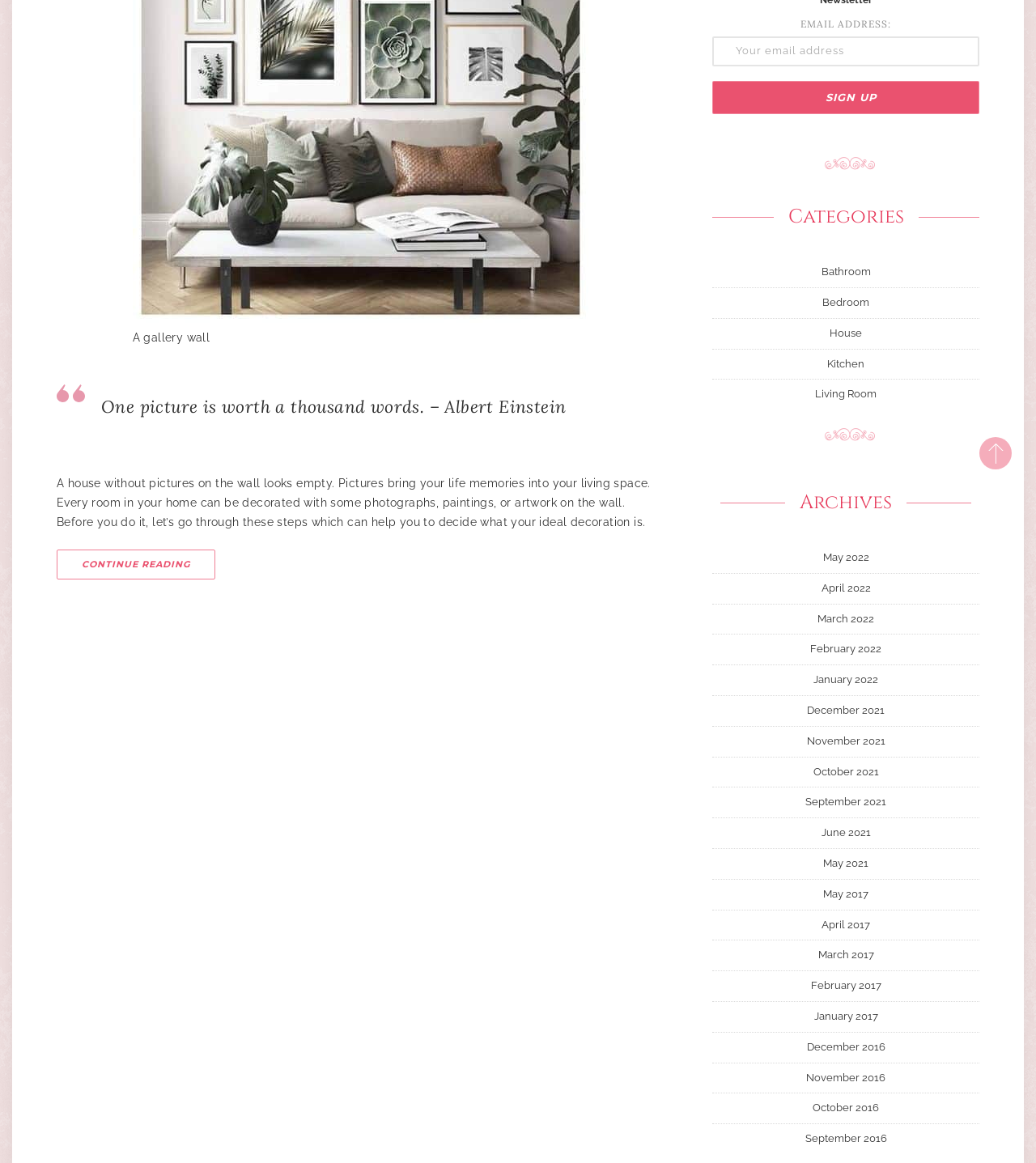Determine the bounding box coordinates of the UI element described below. Use the format (top-left x, top-left y, bottom-right x, bottom-right y) with floating point numbers between 0 and 1: March 2017

[0.789, 0.816, 0.843, 0.826]